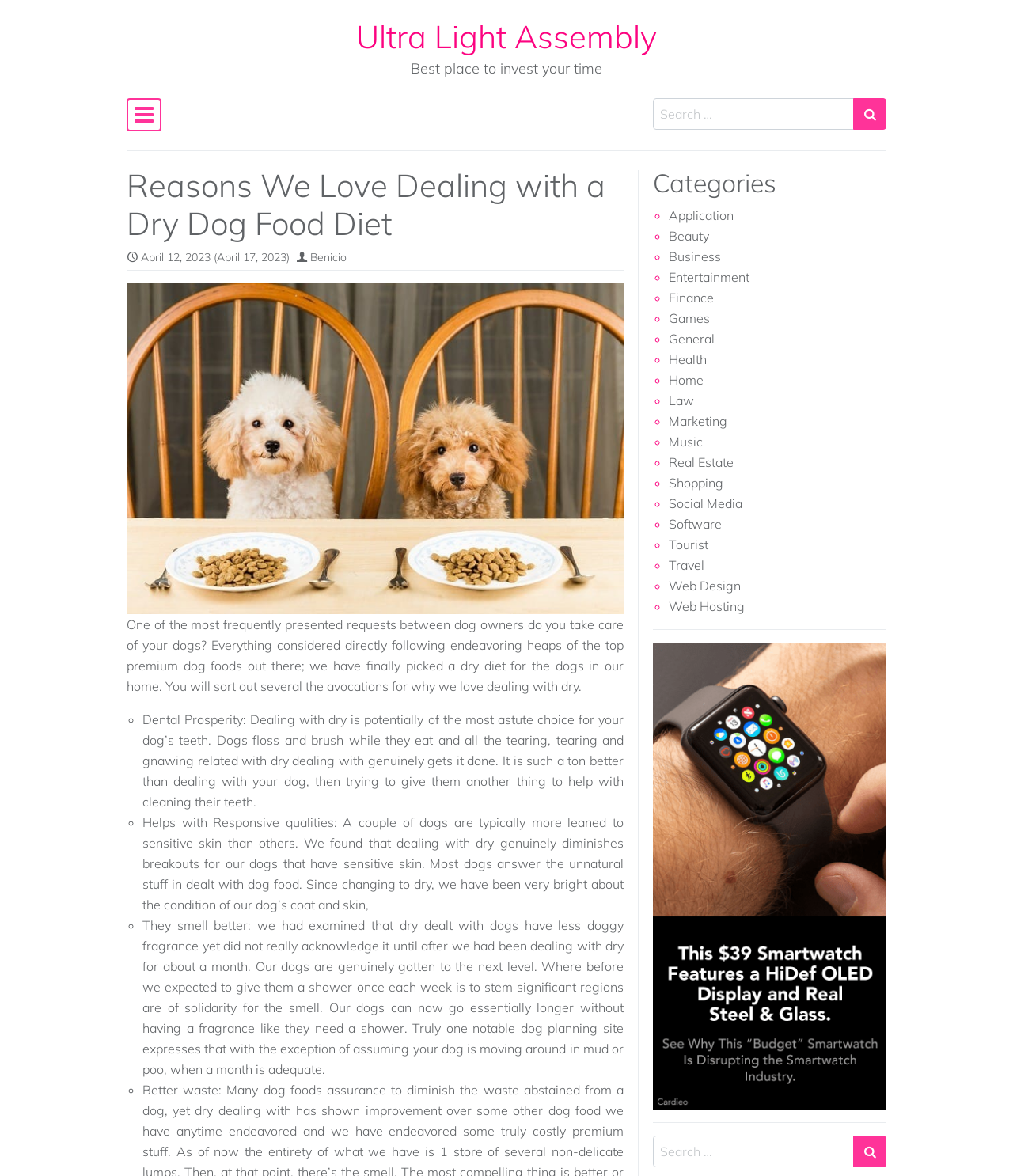Could you indicate the bounding box coordinates of the region to click in order to complete this instruction: "Search for something".

[0.645, 0.083, 0.843, 0.11]